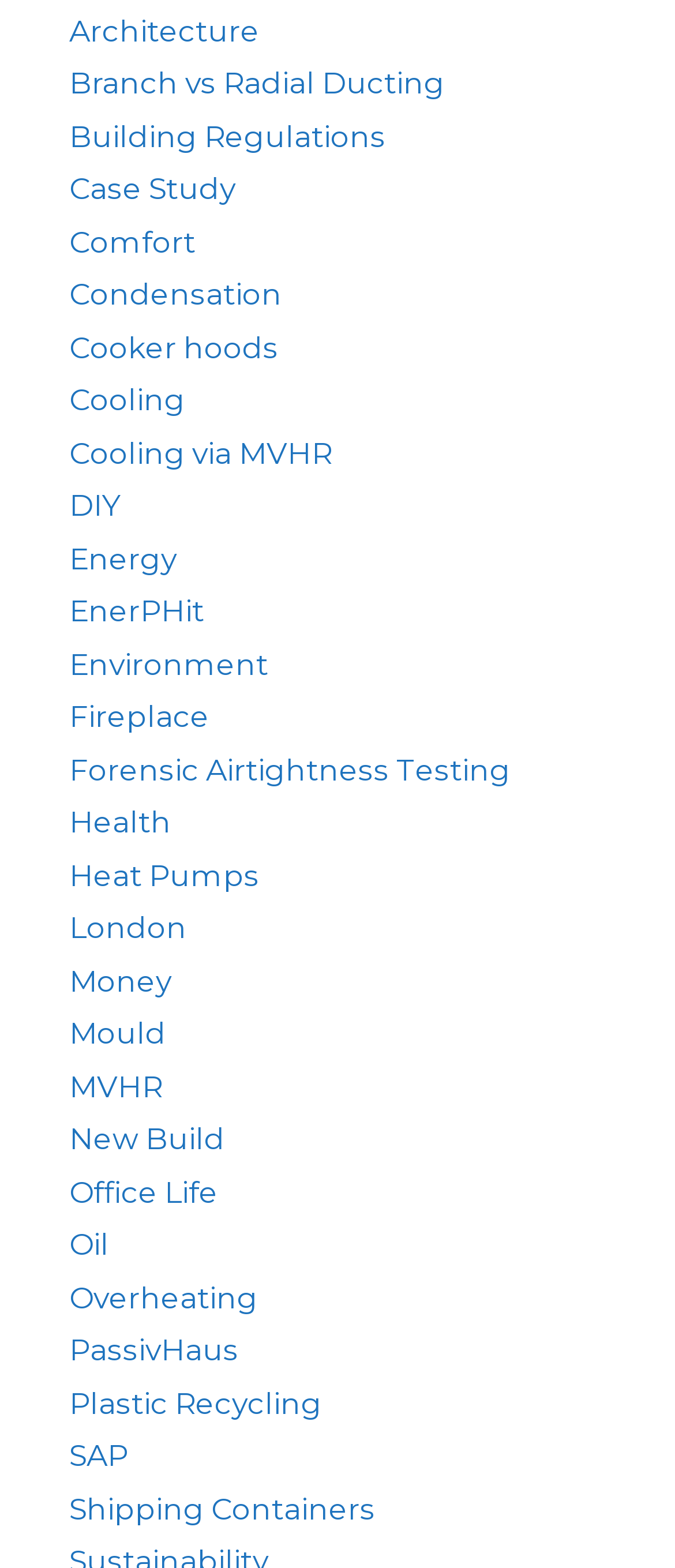Reply to the question with a single word or phrase:
How many links are there on the webpage?

26